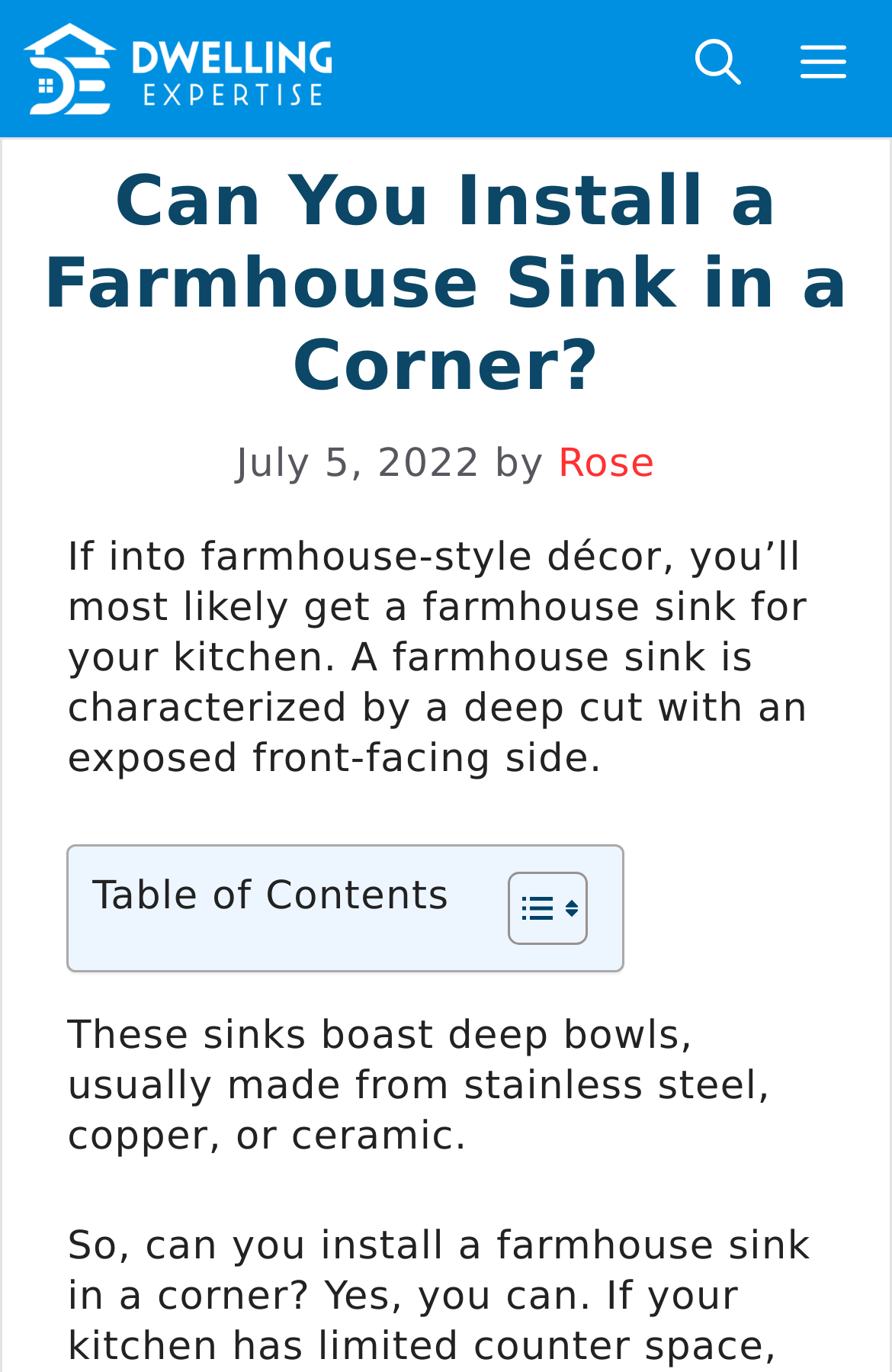What is the date of the article?
Answer the question with as much detail as you can, using the image as a reference.

I found the date of the article by looking at the time element in the content section, which is 'July 5, 2022'.